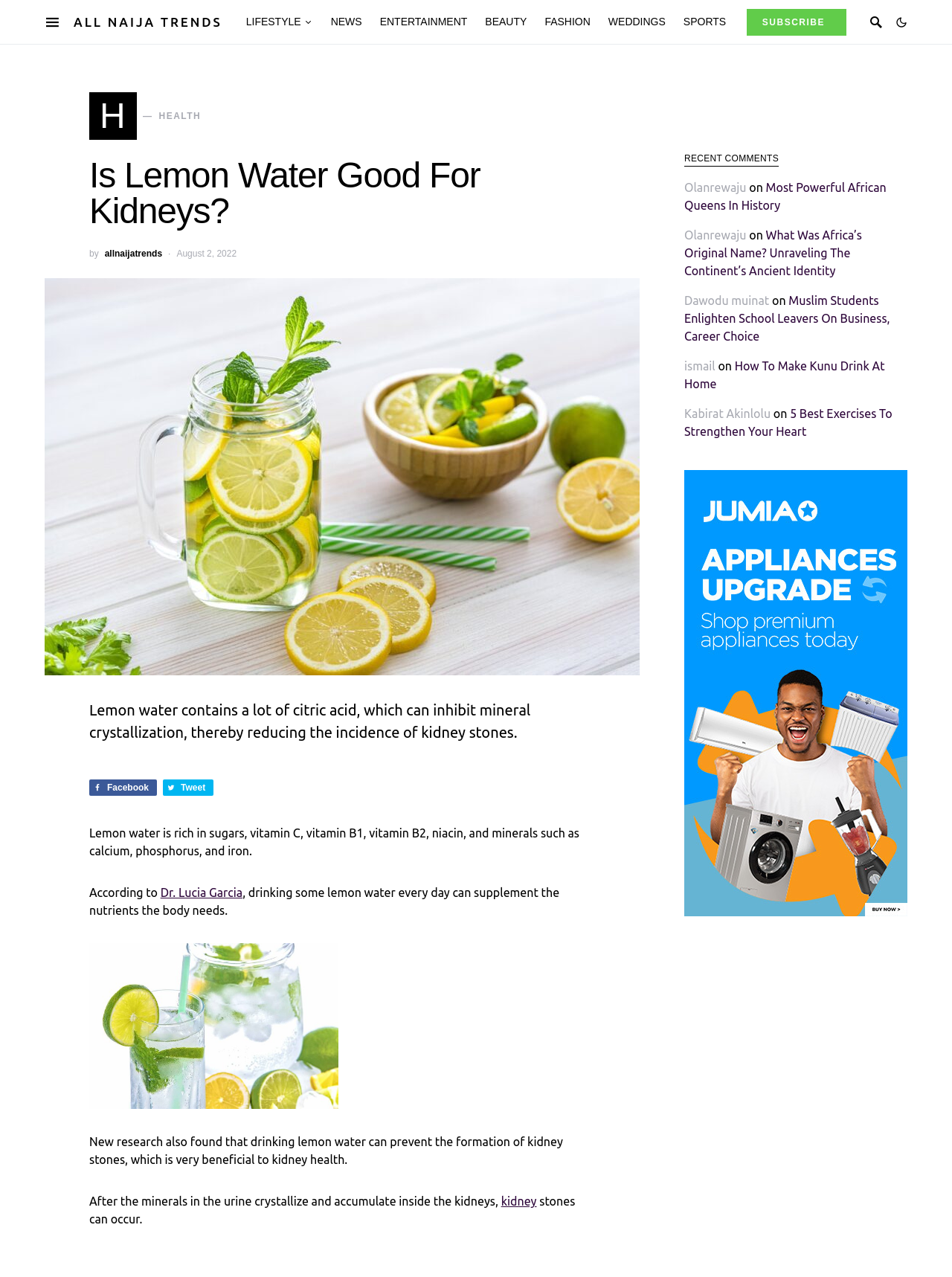Provide a one-word or short-phrase response to the question:
What is the benefit of drinking lemon water?

Prevents kidney stones